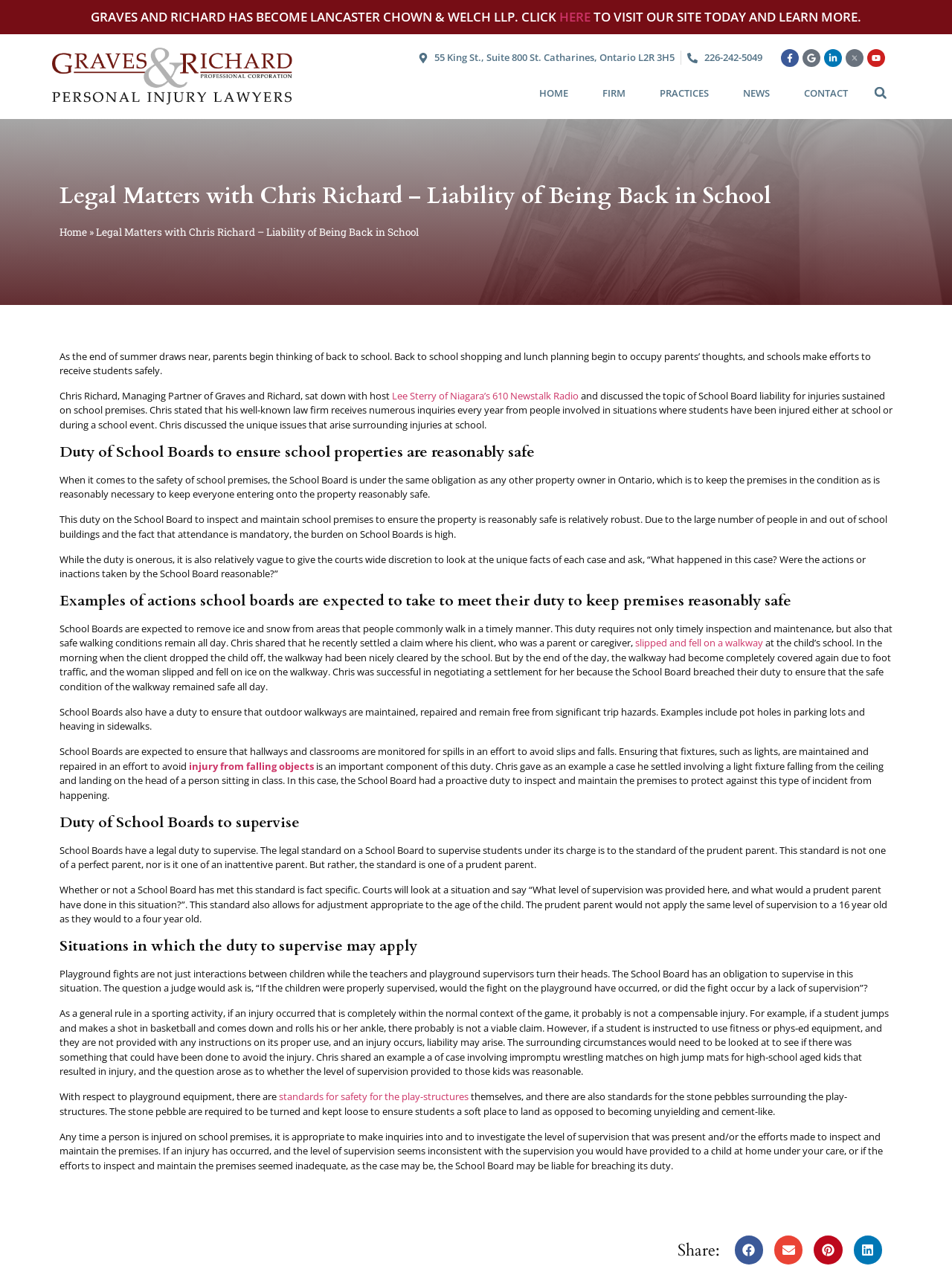Please identify the bounding box coordinates of the element I need to click to follow this instruction: "Share on Facebook".

[0.772, 0.976, 0.802, 0.999]